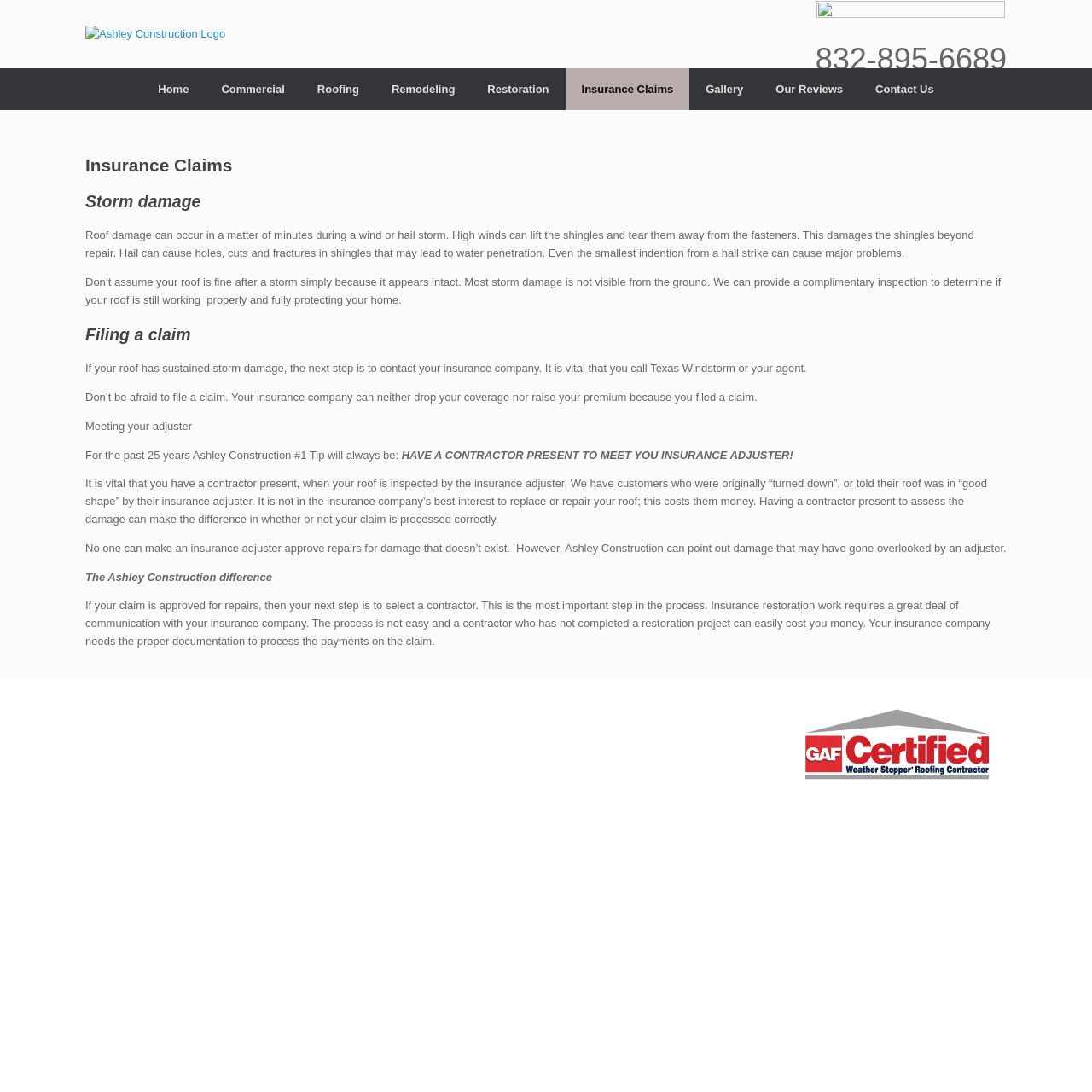Please identify the bounding box coordinates of the element that needs to be clicked to execute the following command: "Click the 'Ashley Construction Logo' link". Provide the bounding box using four float numbers between 0 and 1, formatted as [left, top, right, bottom].

[0.078, 0.012, 0.206, 0.05]